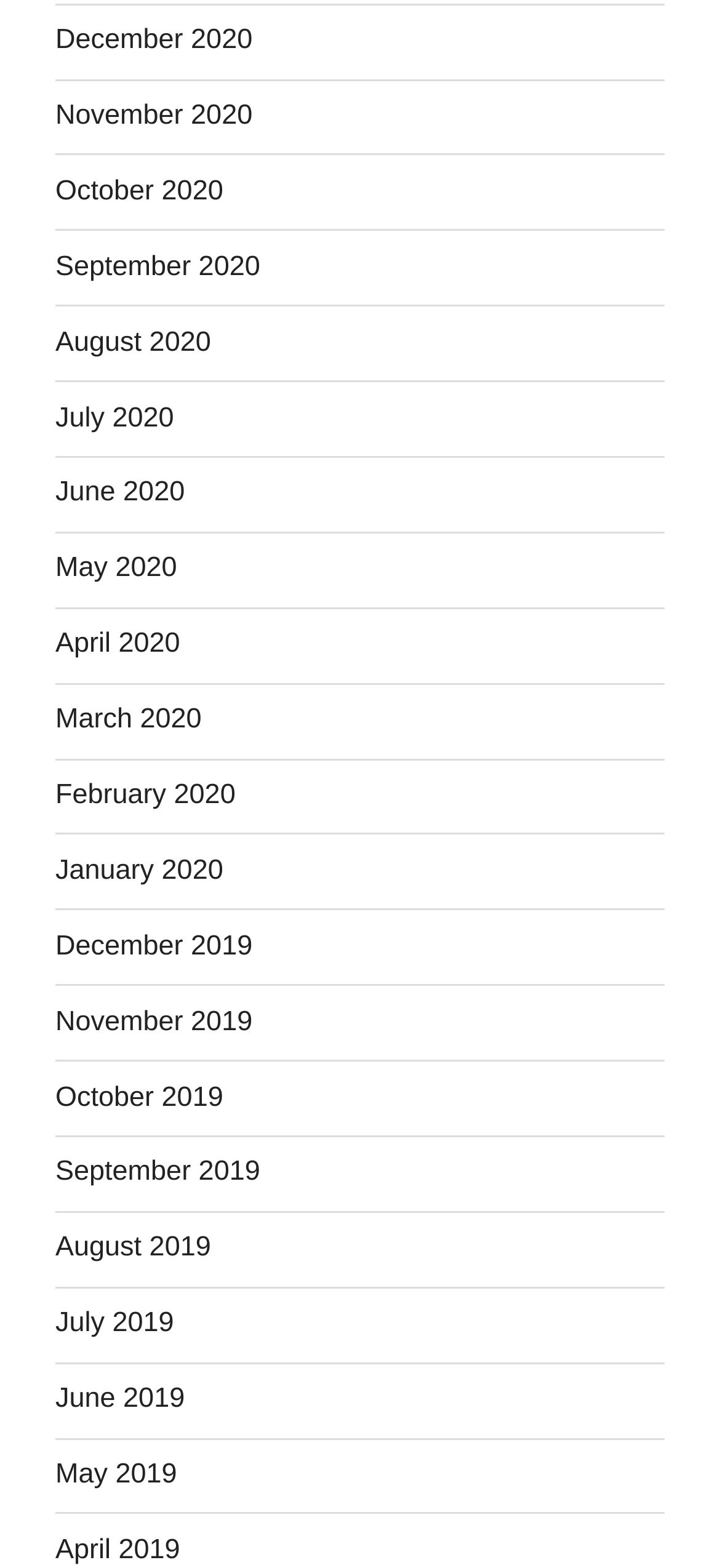Determine the bounding box coordinates of the target area to click to execute the following instruction: "view July 2019."

[0.077, 0.834, 0.242, 0.854]